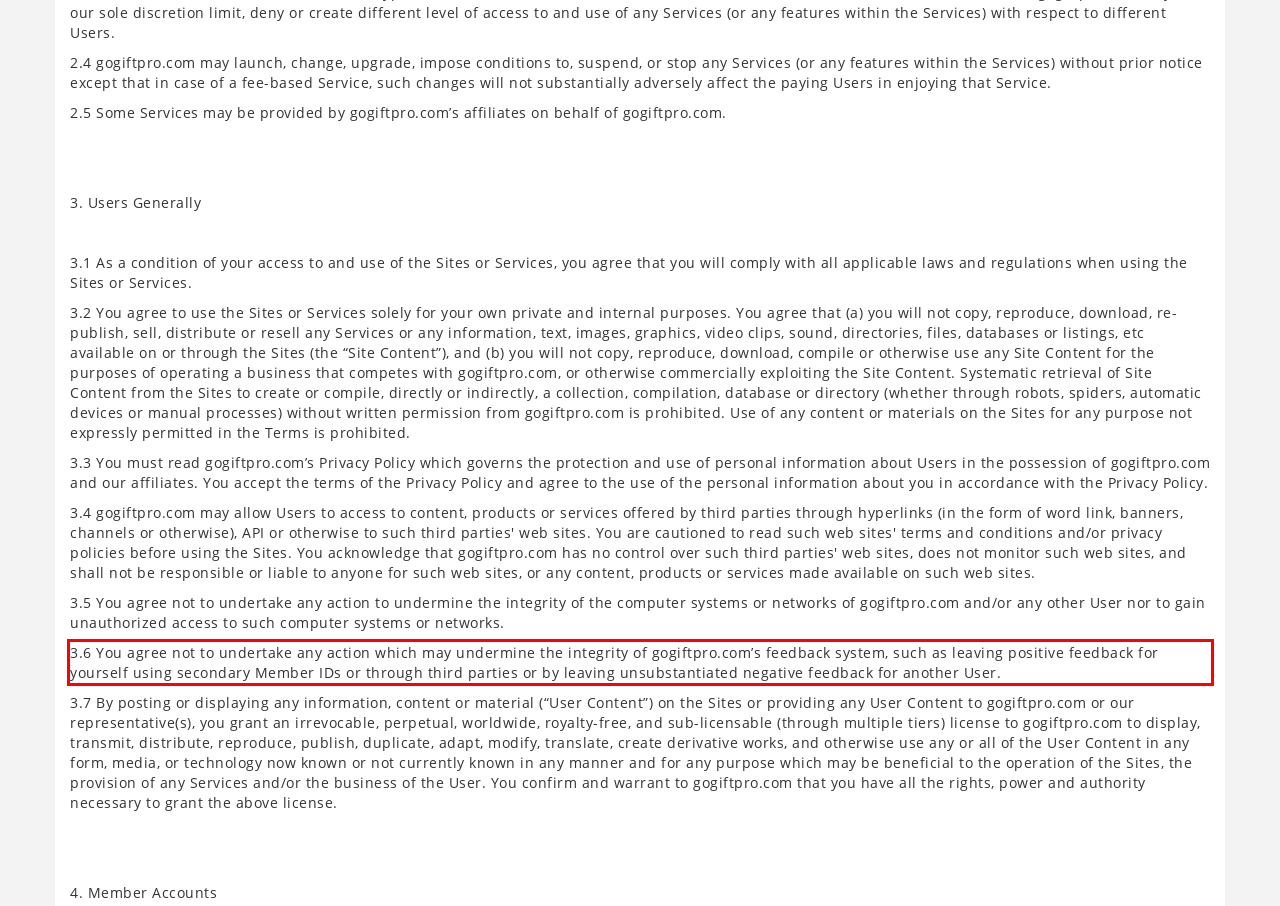Examine the webpage screenshot and use OCR to obtain the text inside the red bounding box.

3.6 You agree not to undertake any action which may undermine the integrity of gogiftpro.com’s feedback system, such as leaving positive feedback for yourself using secondary Member IDs or through third parties or by leaving unsubstantiated negative feedback for another User.